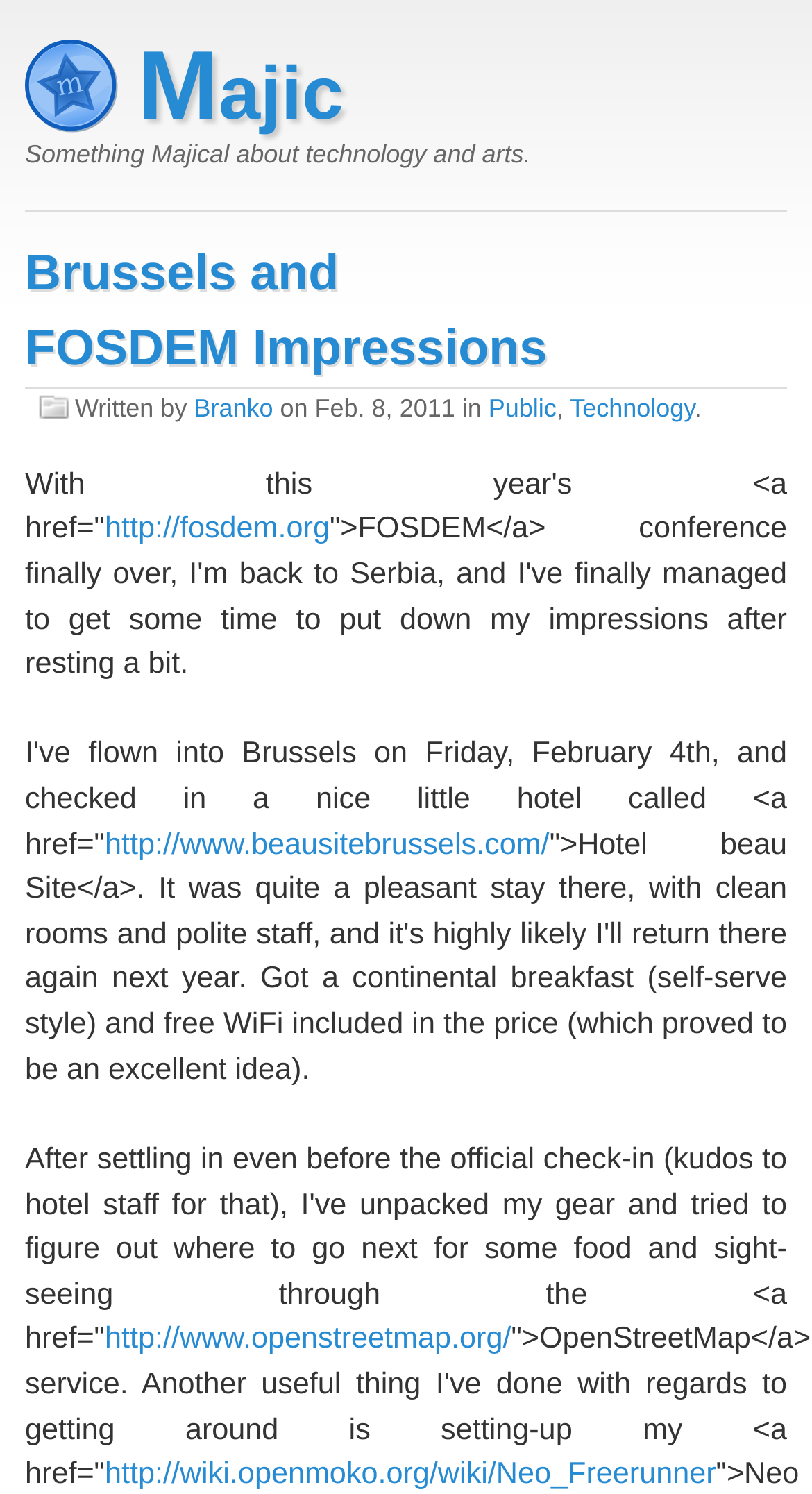What is the name of the hotel the author stayed at?
Using the visual information, answer the question in a single word or phrase.

Hotel beau Site